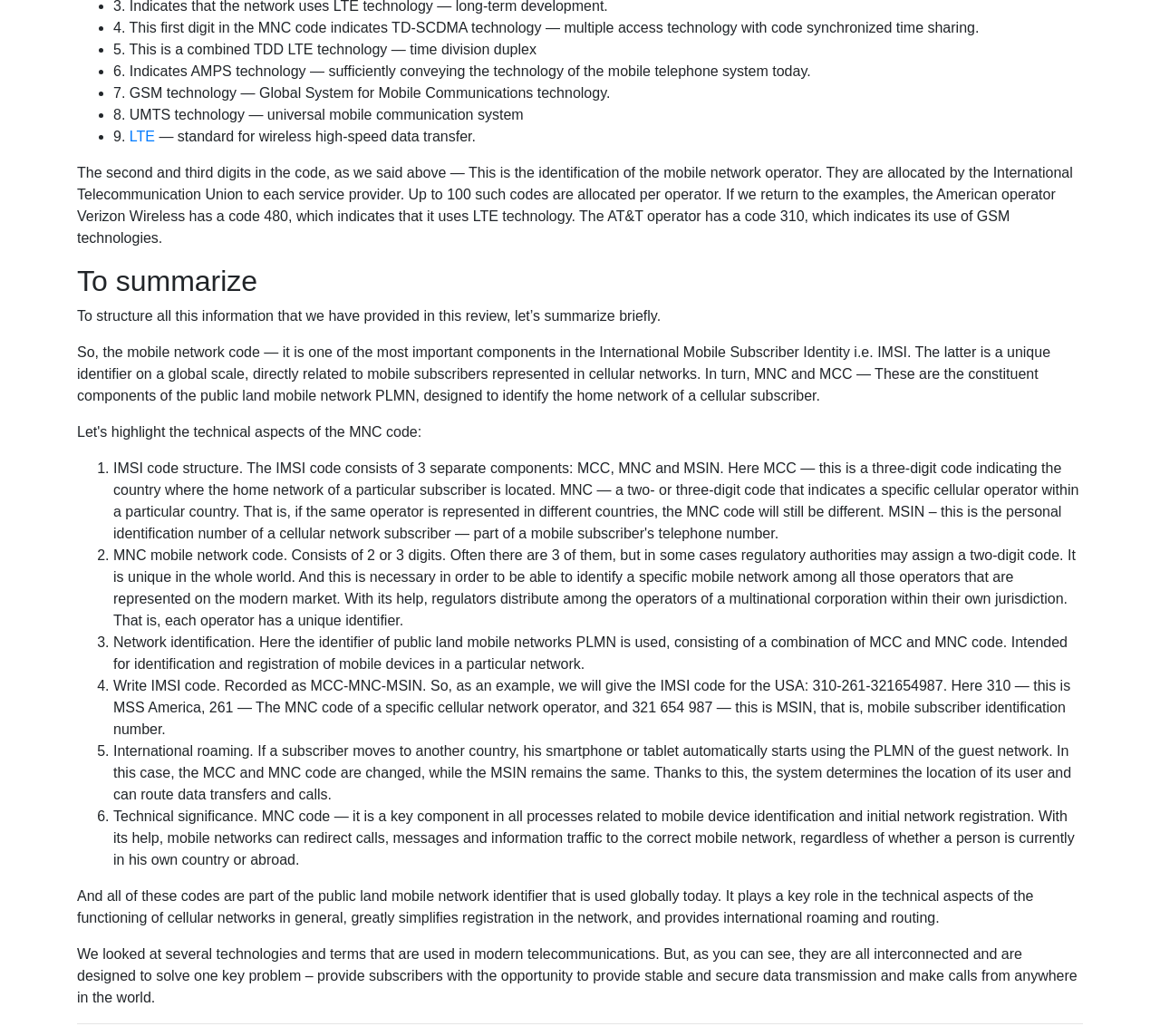Find and specify the bounding box coordinates that correspond to the clickable region for the instruction: "Read the text about MNC mobile network code".

[0.098, 0.529, 0.927, 0.607]